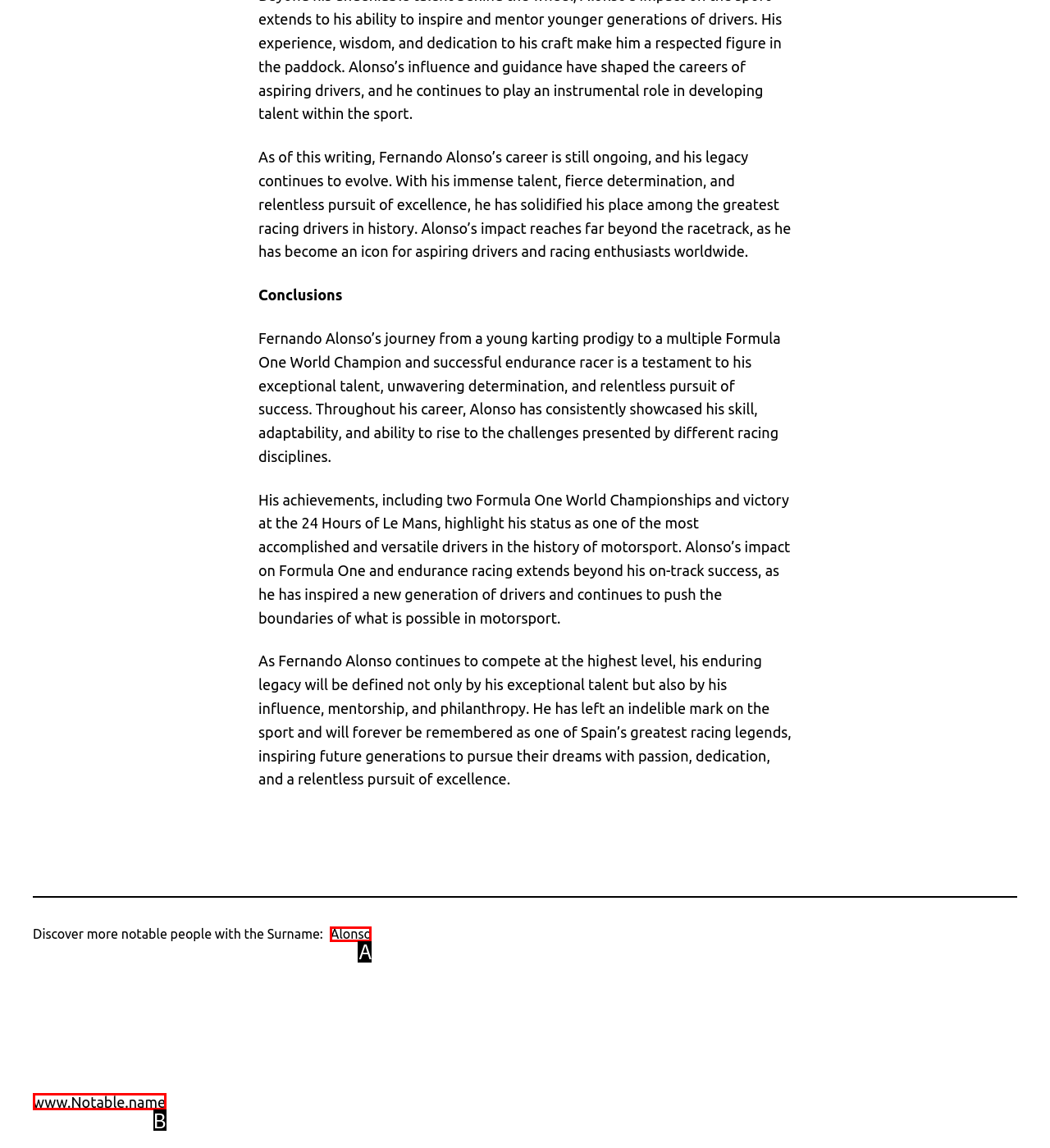Identify the matching UI element based on the description: www.Notable.name
Reply with the letter from the available choices.

B